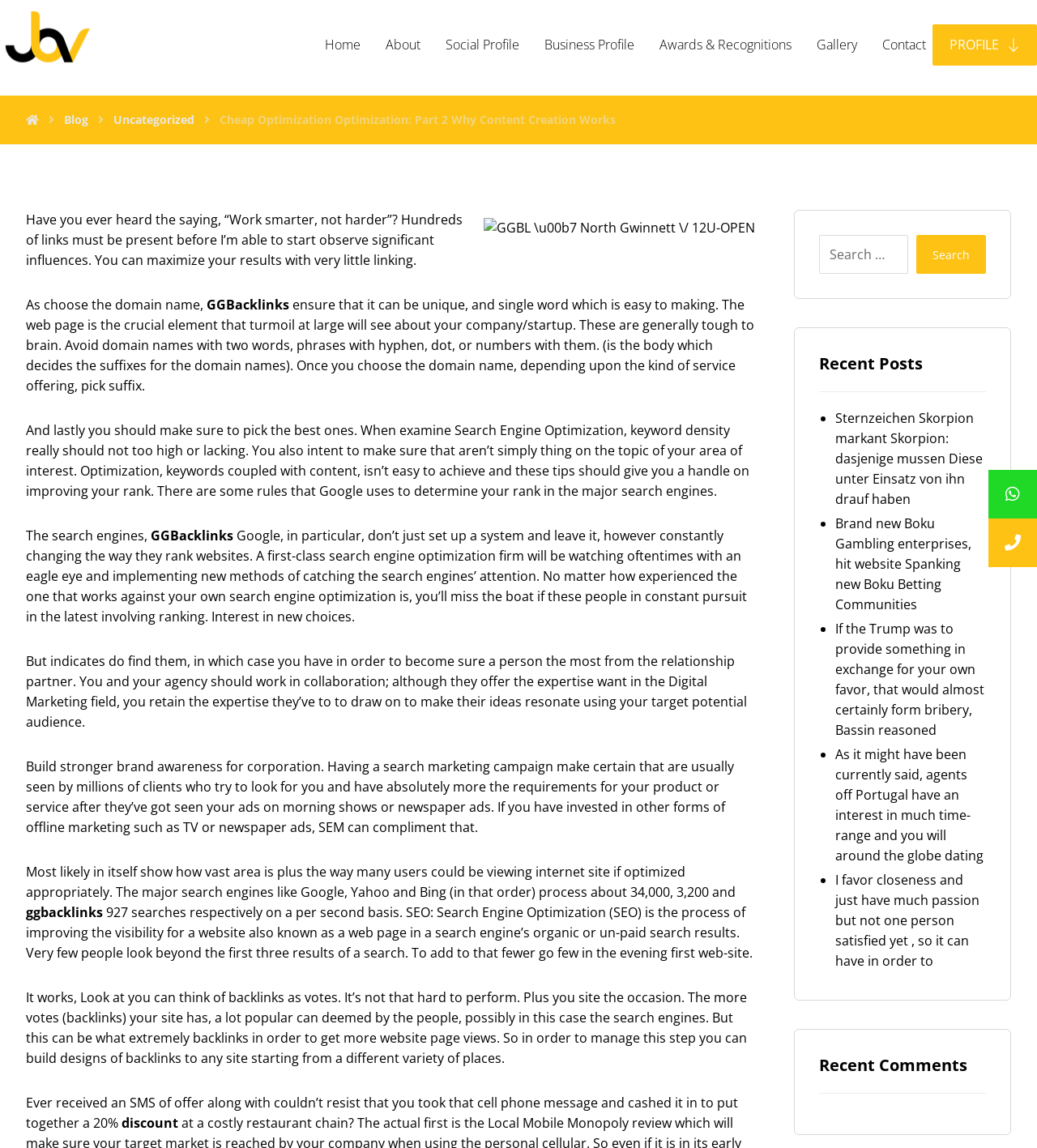Create an elaborate caption for the webpage.

This webpage is about optimization and content creation, with a focus on search engine optimization (SEO). At the top, there is a navigation menu with links to "Home", "About", "Social Profile", "Business Profile", "Awards & Recognitions", "Gallery", and "Contact". Below this, there is a section with a link to "Blog" and "Uncategorized", followed by a title "Cheap Optimization Optimization: Part 2 Why Content Creation Works".

The main content of the page is divided into several sections. The first section discusses the importance of working smarter, not harder, and how maximizing results with little linking is possible. There is an image on the right side of this section, which appears to be a logo or a graphic related to the topic.

The next section provides tips on choosing a domain name, ensuring it is unique, easy to remember, and single-worded. It also advises against using hyphens, dots, or numbers in the domain name. This section includes a link to "GGBacklinks".

The following sections discuss the importance of keyword density, optimization, and content creation. They also mention the role of search engines, such as Google, in determining website rankings. There are several links to "GGBacklinks" throughout these sections.

The page also includes a section on building stronger brand awareness through search marketing campaigns, which can complement offline marketing efforts. Additionally, there is a section that explains the concept of SEO and how it works, comparing backlinks to votes that increase a website's popularity.

Towards the bottom of the page, there is a search bar with a "Search" button, followed by a section titled "Recent Posts" that lists several links to recent articles. Below this, there is a section titled "Recent Comments" with no visible comments.

On the top-right corner of the page, there are social media links, including Facebook and Twitter.